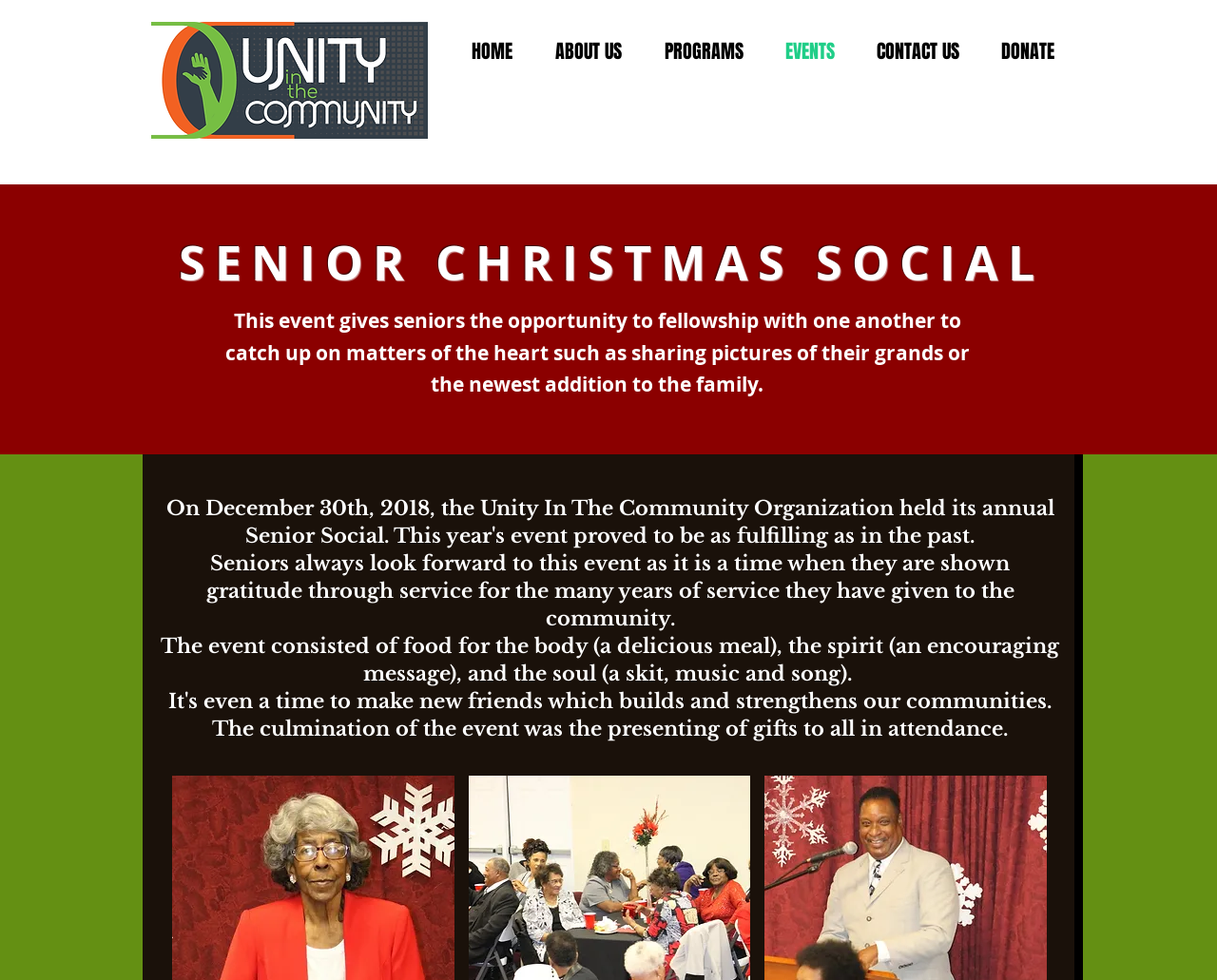Please locate and generate the primary heading on this webpage.

SENIOR CHRISTMAS SOCIAL